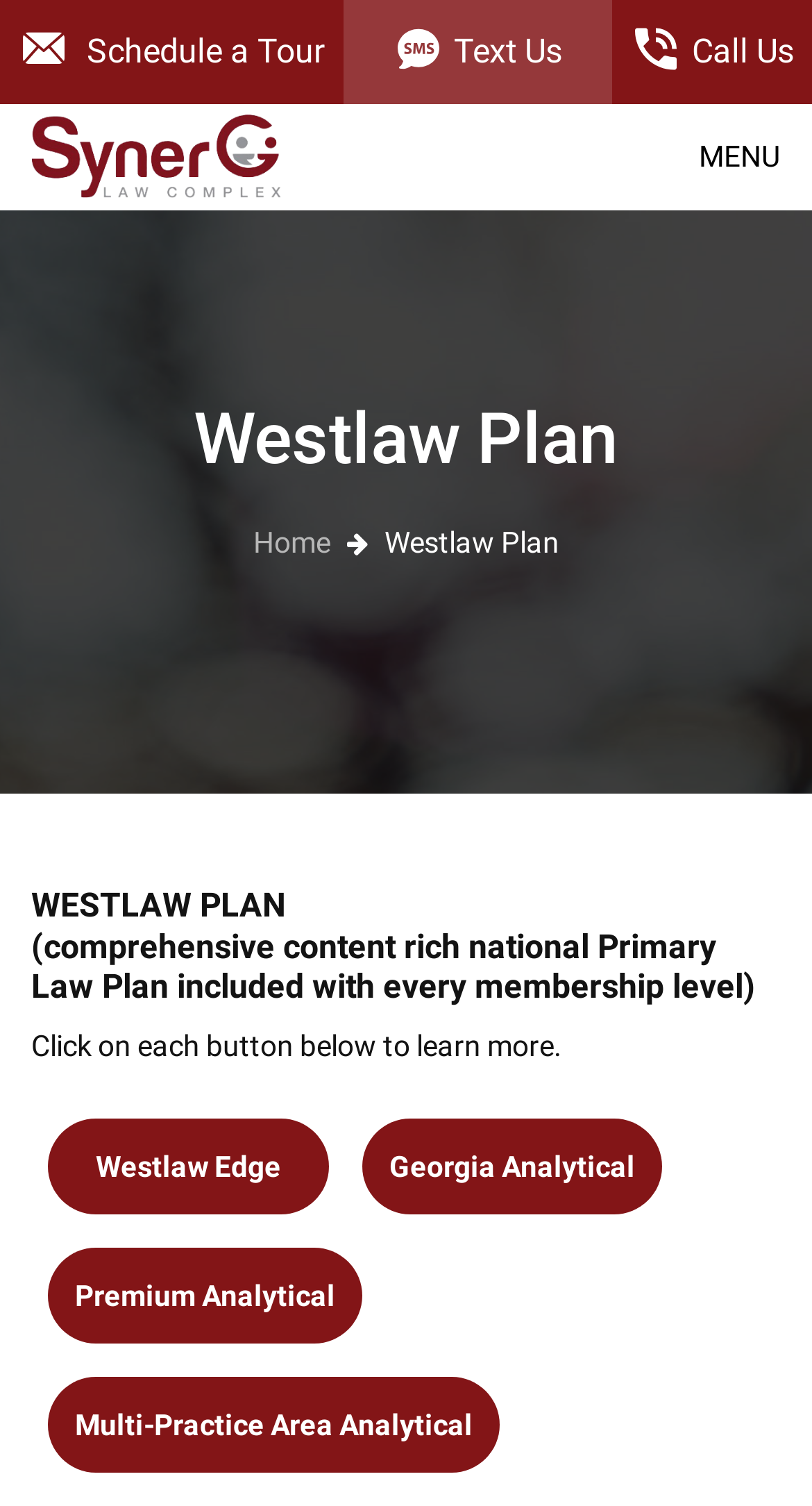Give a complete and precise description of the webpage's appearance.

The webpage is about the Westlaw Plan, a comprehensive Primary Law Plan offered by SynerG Law Complex in Atlanta, Georgia. At the top left, there is a "Schedule a Tour" link accompanied by a small image. Next to it, there are "Text Us" and "Call Us" links, each with its own image. 

On the top right, there is a "MENU" button. Below the top section, the main content begins with a heading "Westlaw Plan" followed by a breadcrumb navigation menu that includes a "Home" link and the current page title "Westlaw Plan". 

The main content area has a prominent heading that describes the Westlaw Plan as a comprehensive national Primary Law Plan included with every membership level. Below this heading, there is a brief instruction to click on each button to learn more. 

There are four links below, arranged vertically, which are "Westlaw Edge", "Georgia Analytical", "Premium Analytical", and "Multi-Practice Area Analytical". These links are likely related to the features or components of the Westlaw Plan.